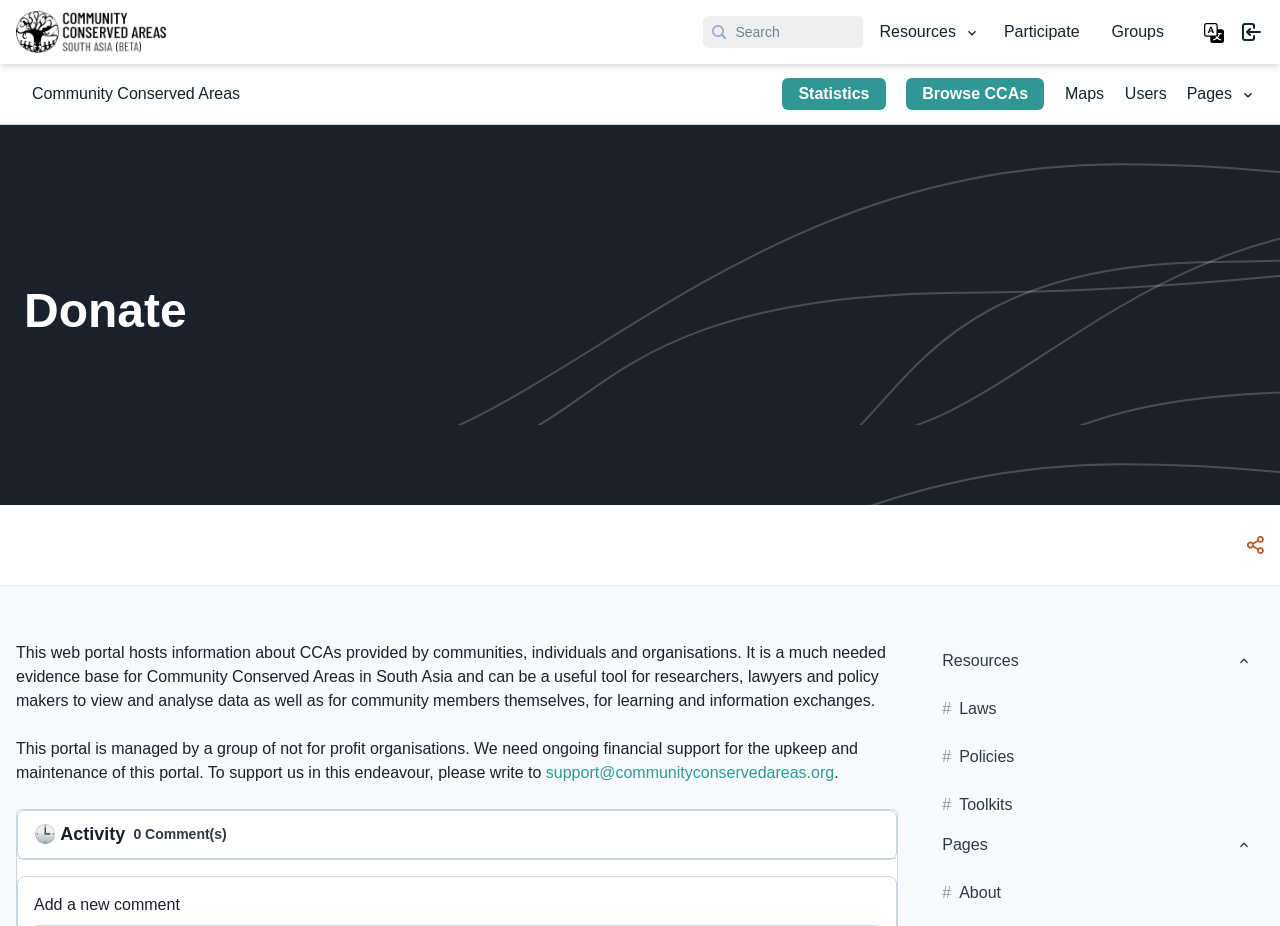Please pinpoint the bounding box coordinates for the region I should click to adhere to this instruction: "Donate to the cause".

[0.019, 0.31, 0.146, 0.362]